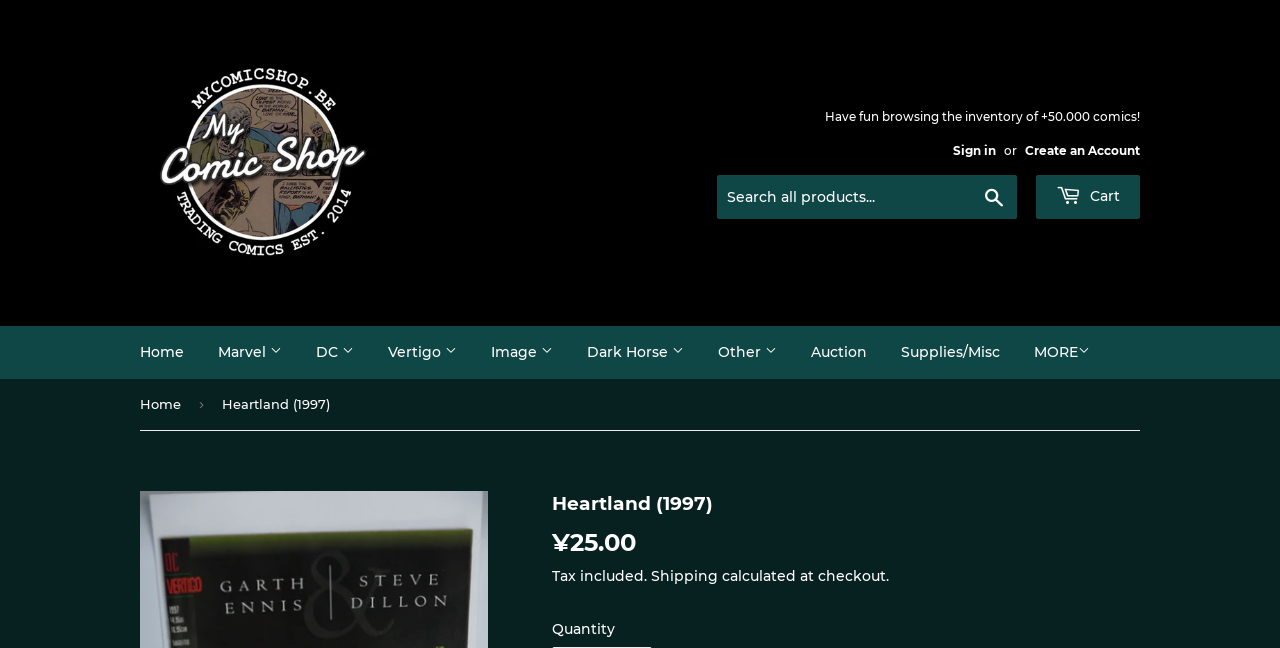Determine the bounding box coordinates of the section I need to click to execute the following instruction: "Visit Products". Provide the coordinates as four float numbers between 0 and 1, i.e., [left, top, right, bottom].

None